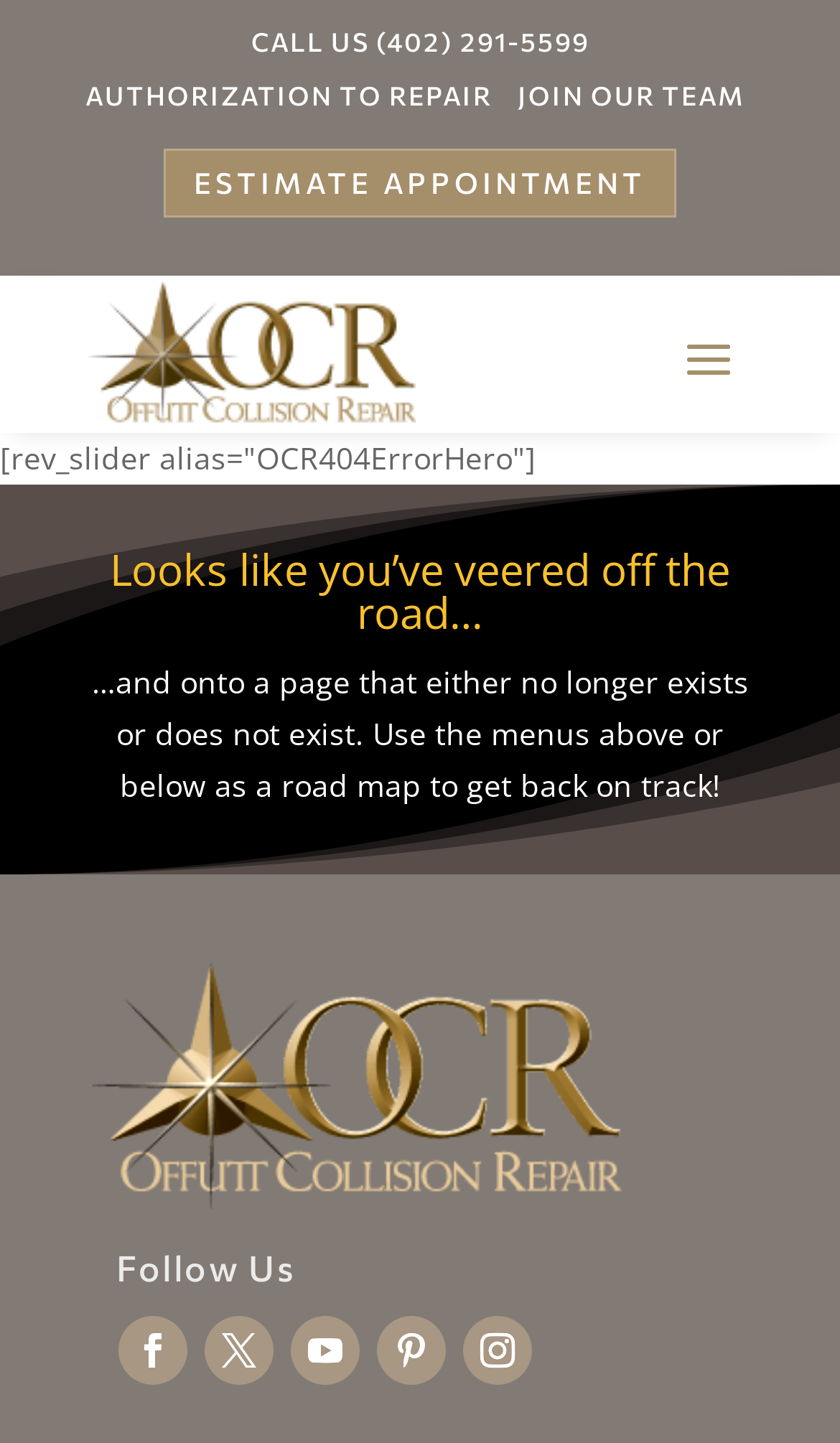Identify the coordinates of the bounding box for the element that must be clicked to accomplish the instruction: "Call the collision repair center".

[0.299, 0.018, 0.701, 0.039]